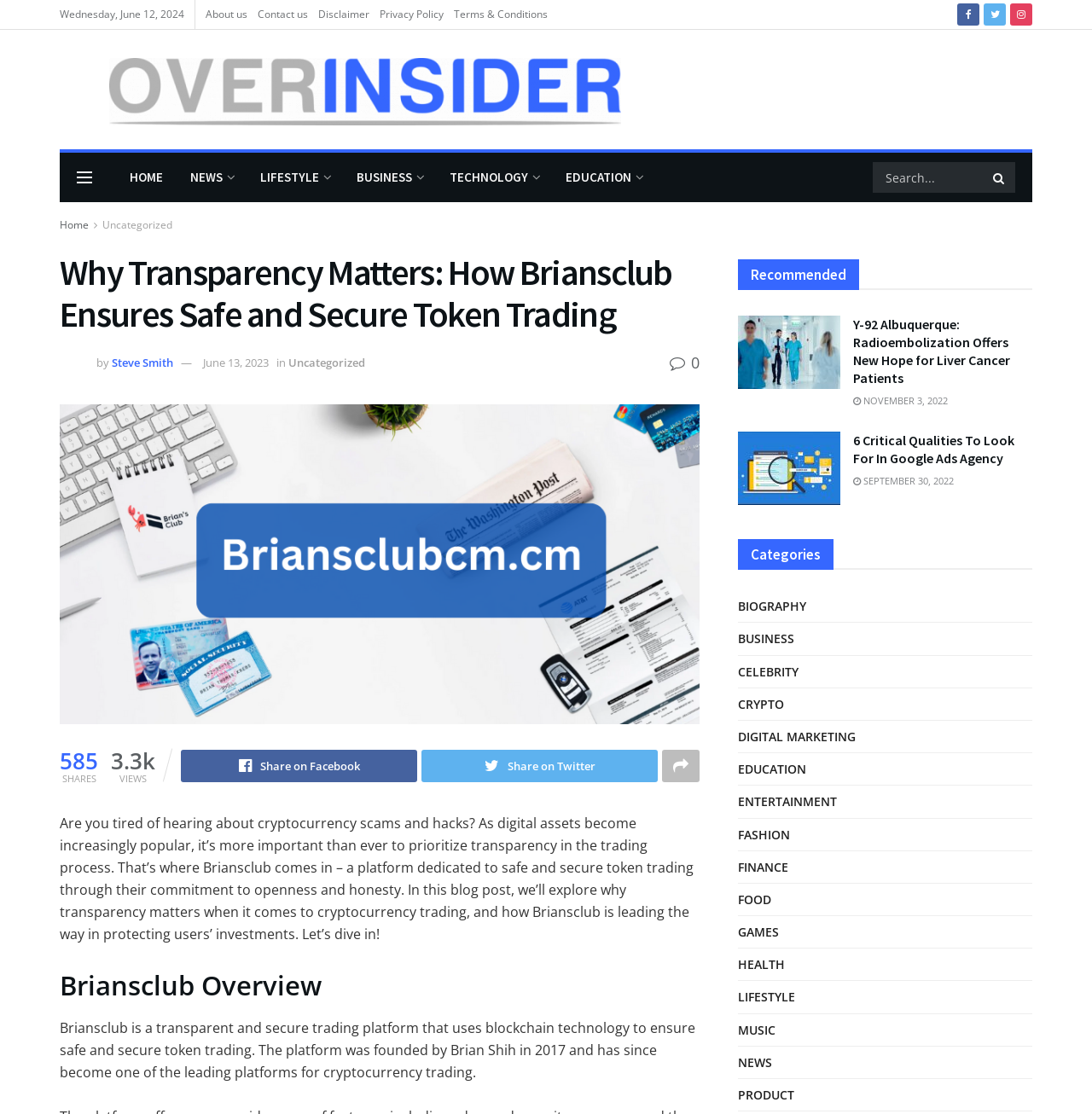Find the bounding box coordinates of the clickable region needed to perform the following instruction: "Read the article about Briansclub". The coordinates should be provided as four float numbers between 0 and 1, i.e., [left, top, right, bottom].

[0.055, 0.226, 0.641, 0.3]